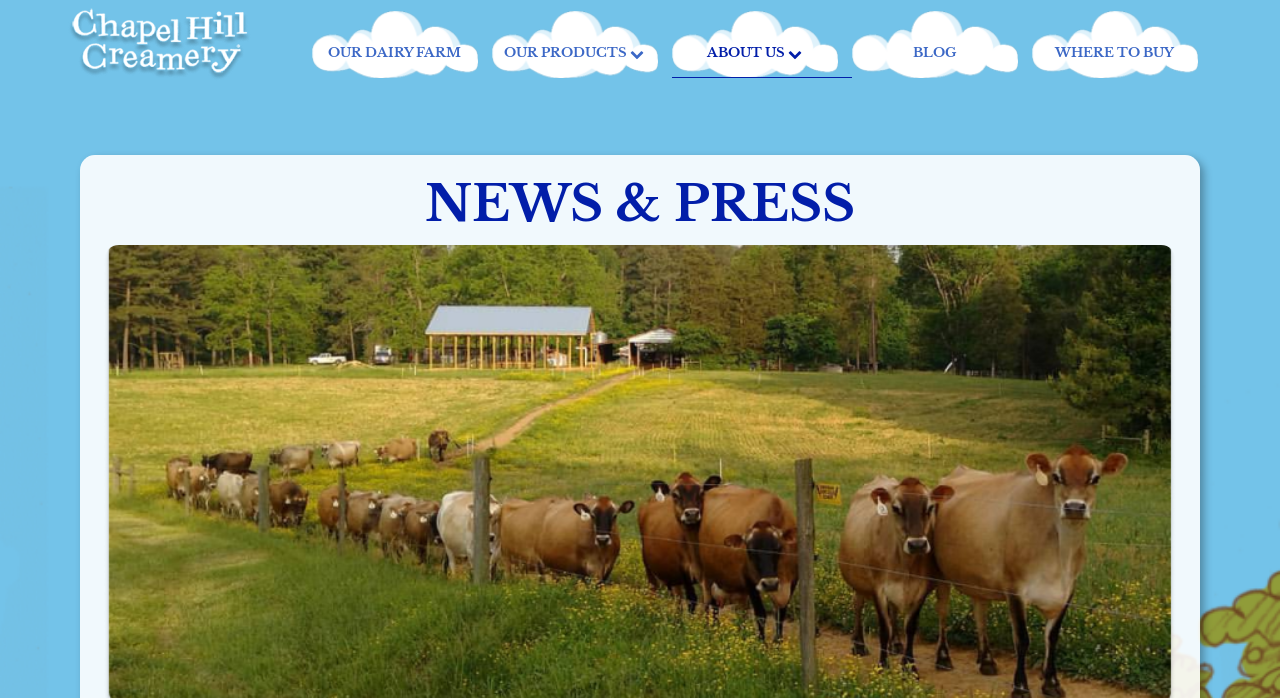Generate a detailed explanation of the webpage's features and information.

The webpage is about News and Press related to Chapel Hill Creamery. At the top, there are six links aligned horizontally, with the first link being empty. The links are "OUR DAIRY FARM", "OUR PRODUCTS", "ABOUT US", "BLOG", and "WHERE TO BUY", each with a small chevron-down icon to the right. 

Below these links, there is a prominent heading that reads "NEWS & PRESS", taking up a significant portion of the screen.